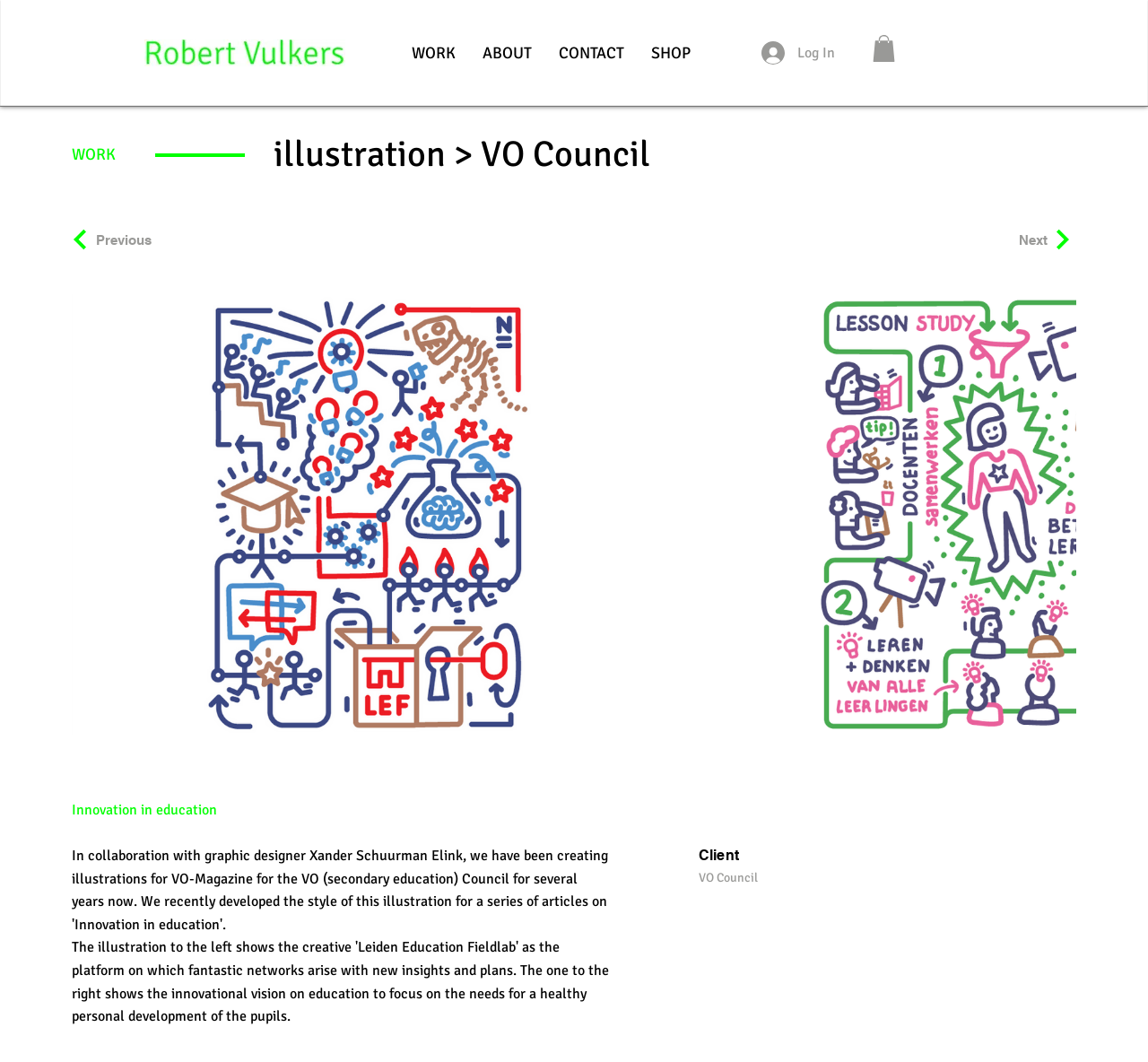Please determine the bounding box coordinates of the area that needs to be clicked to complete this task: 'Click the illustration button'. The coordinates must be four float numbers between 0 and 1, formatted as [left, top, right, bottom].

[0.062, 0.277, 0.584, 0.692]